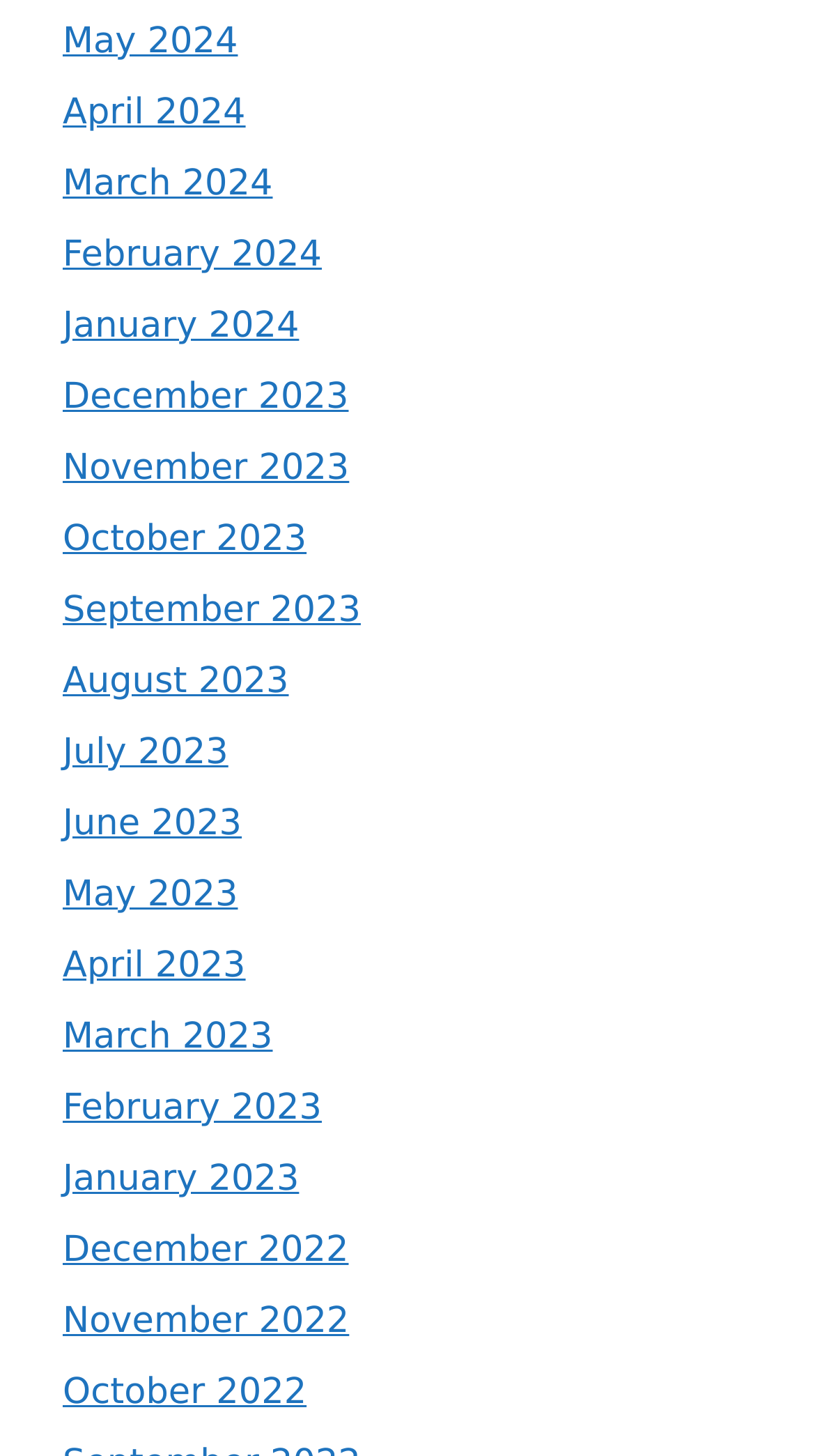What is the most recent month listed?
Refer to the image and provide a one-word or short phrase answer.

May 2024